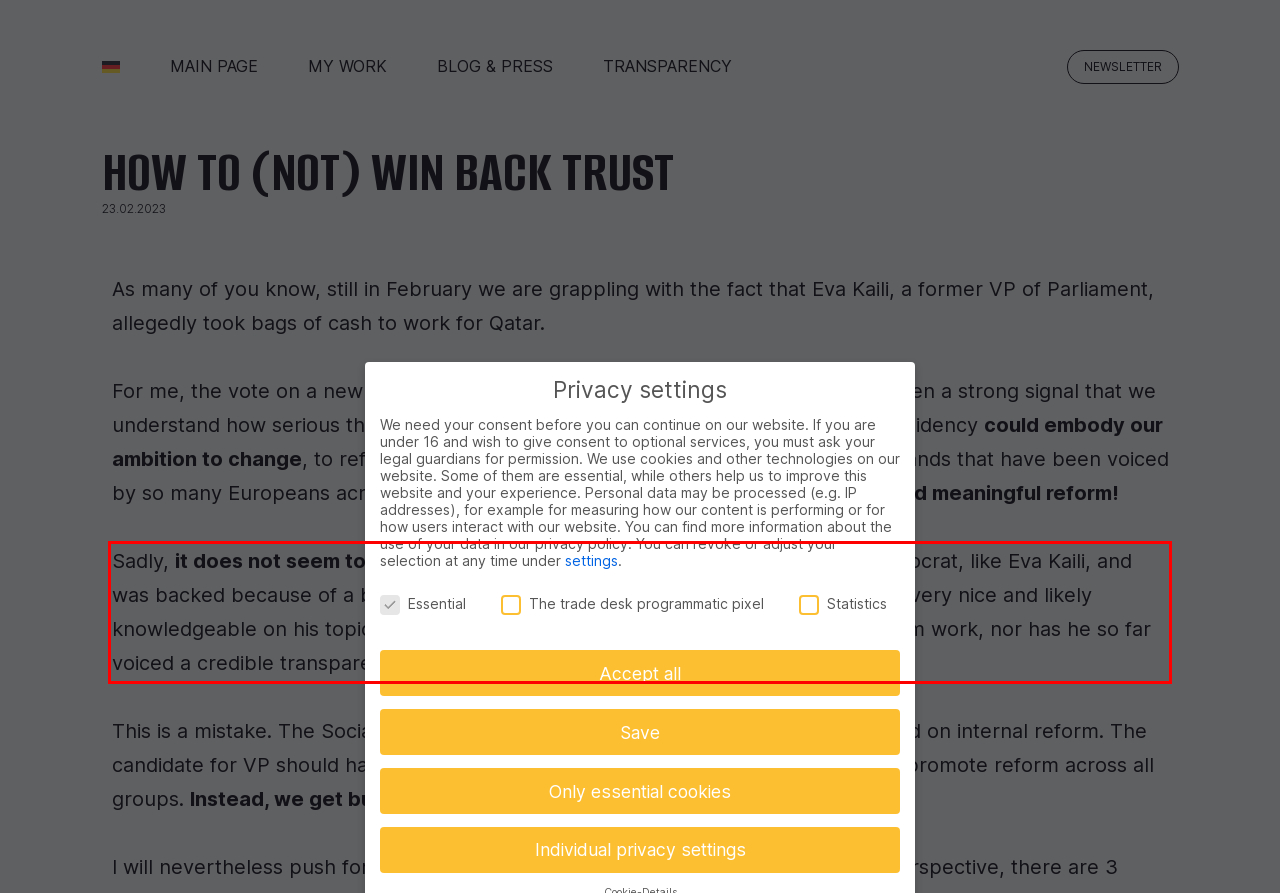Please extract the text content within the red bounding box on the webpage screenshot using OCR.

Sadly, it does not seem to go this way. The candidate that emerged is a social democrat, like Eva Kaili, and was backed because of a backroom deal from way before the scandal. While being very nice and likely knowledgeable on his topics, the candidate has neither background in internal reform work, nor has he so far voiced a credible transparency campaign to vow for change.